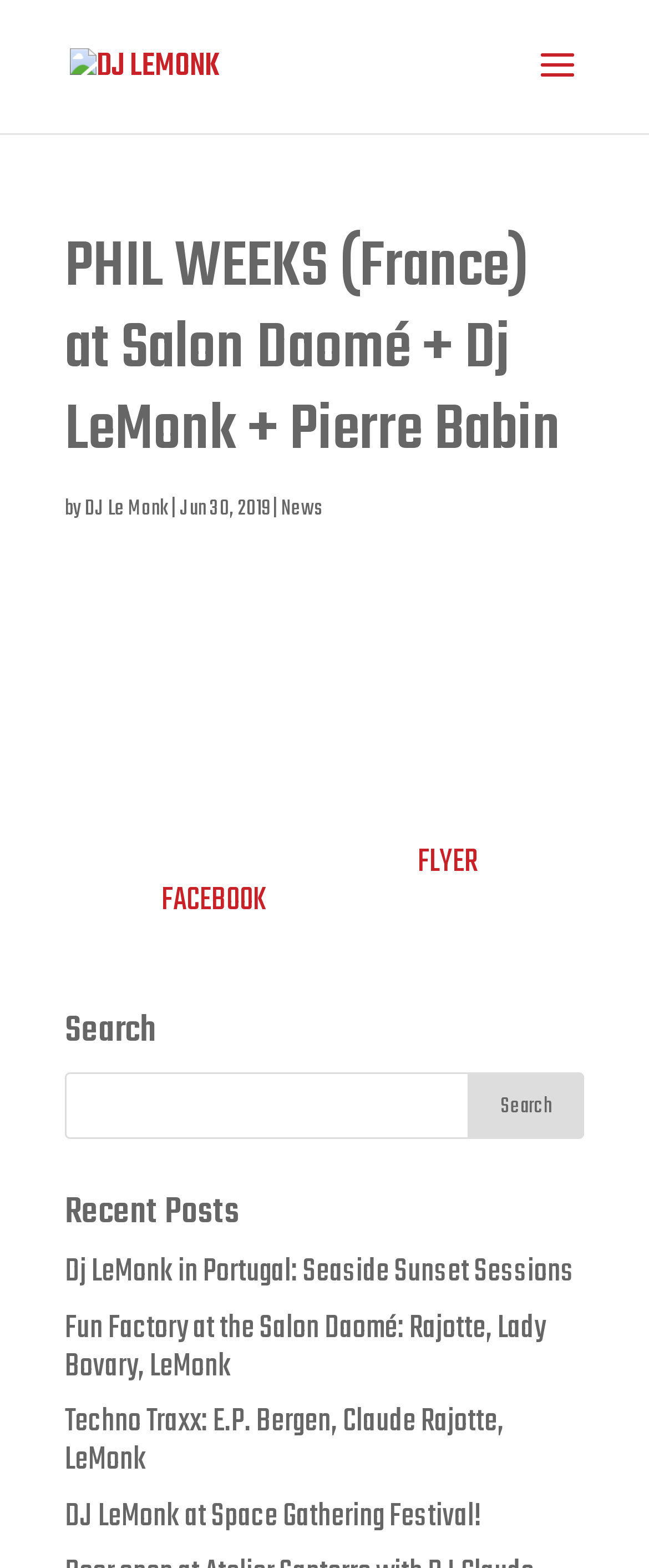Analyze the image and give a detailed response to the question:
What is the date of Phil Weeks' visit?

The answer can be found in the article section of the webpage, where it is mentioned that 'He will set the Salon Daomé’s dance floor on fire on Tuesday July 31, 2012.'